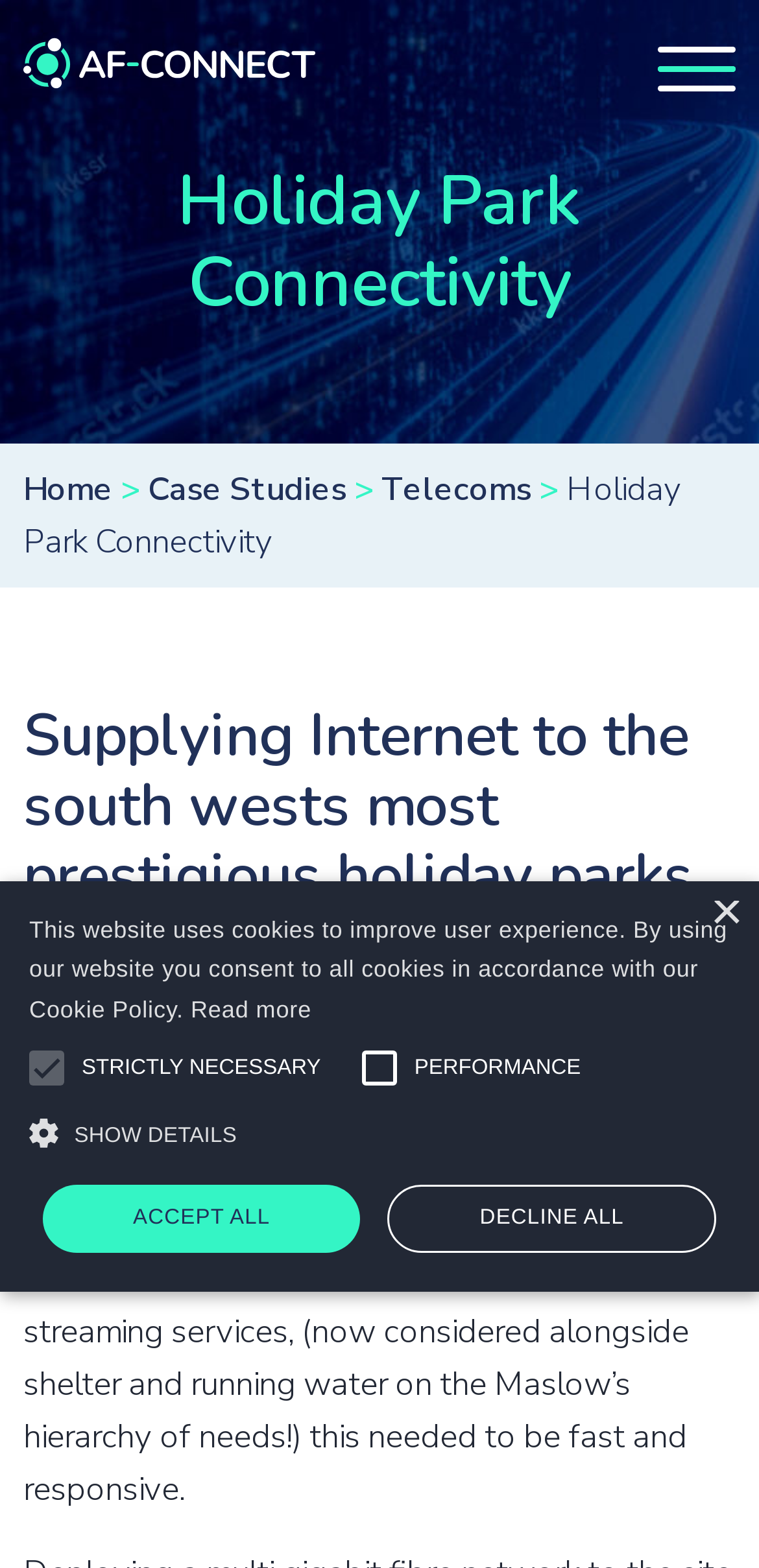What is the purpose of the 'Live Chat & Talk' button?
Provide an in-depth and detailed explanation in response to the question.

The purpose of the 'Live Chat & Talk' button is obtained from its location and context, indicating that it is used to initiate a live chat or talk with the company, possibly for customer support or inquiry.